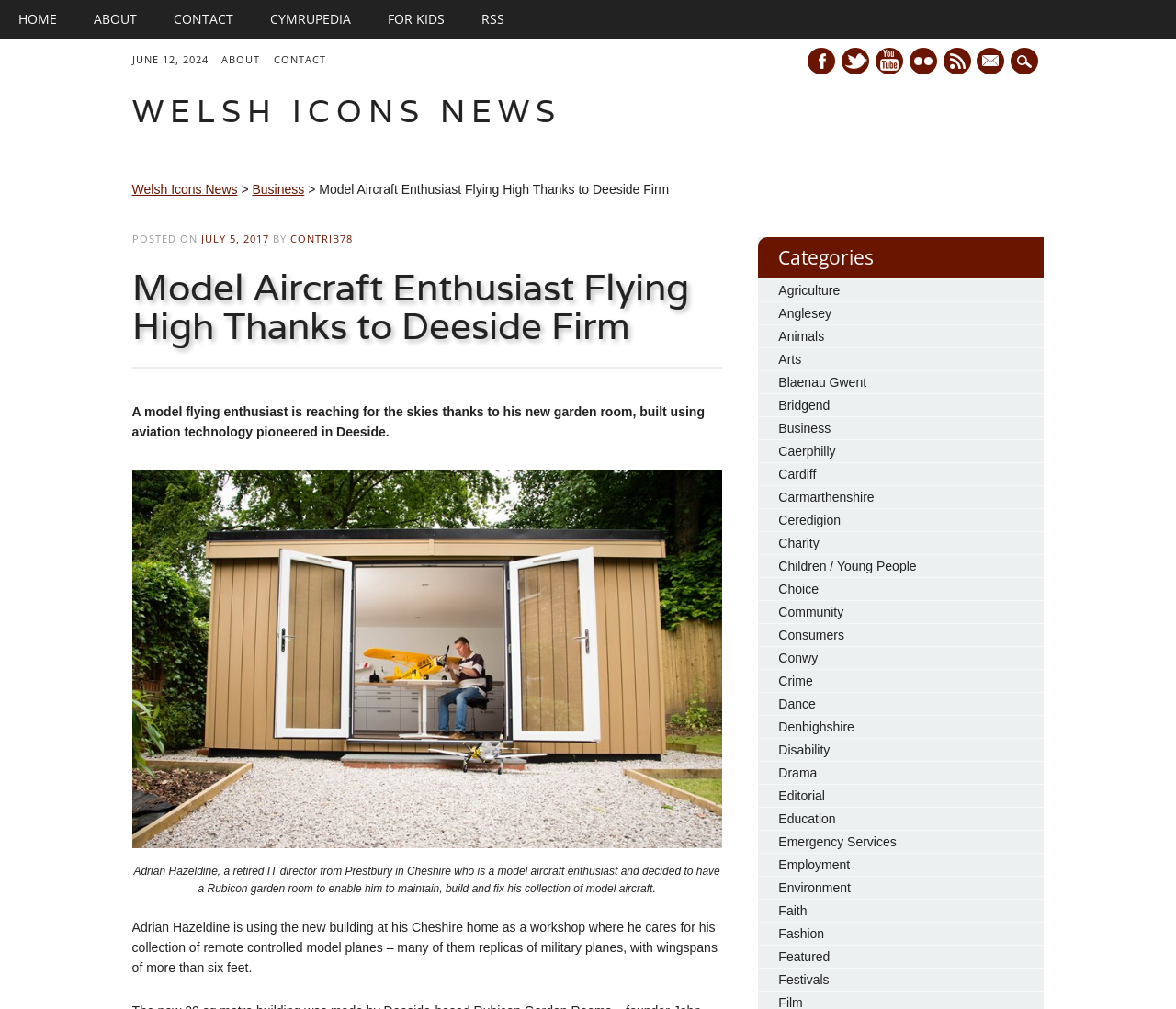Please identify the bounding box coordinates of the element I need to click to follow this instruction: "Search for similar items in EconPapers".

None